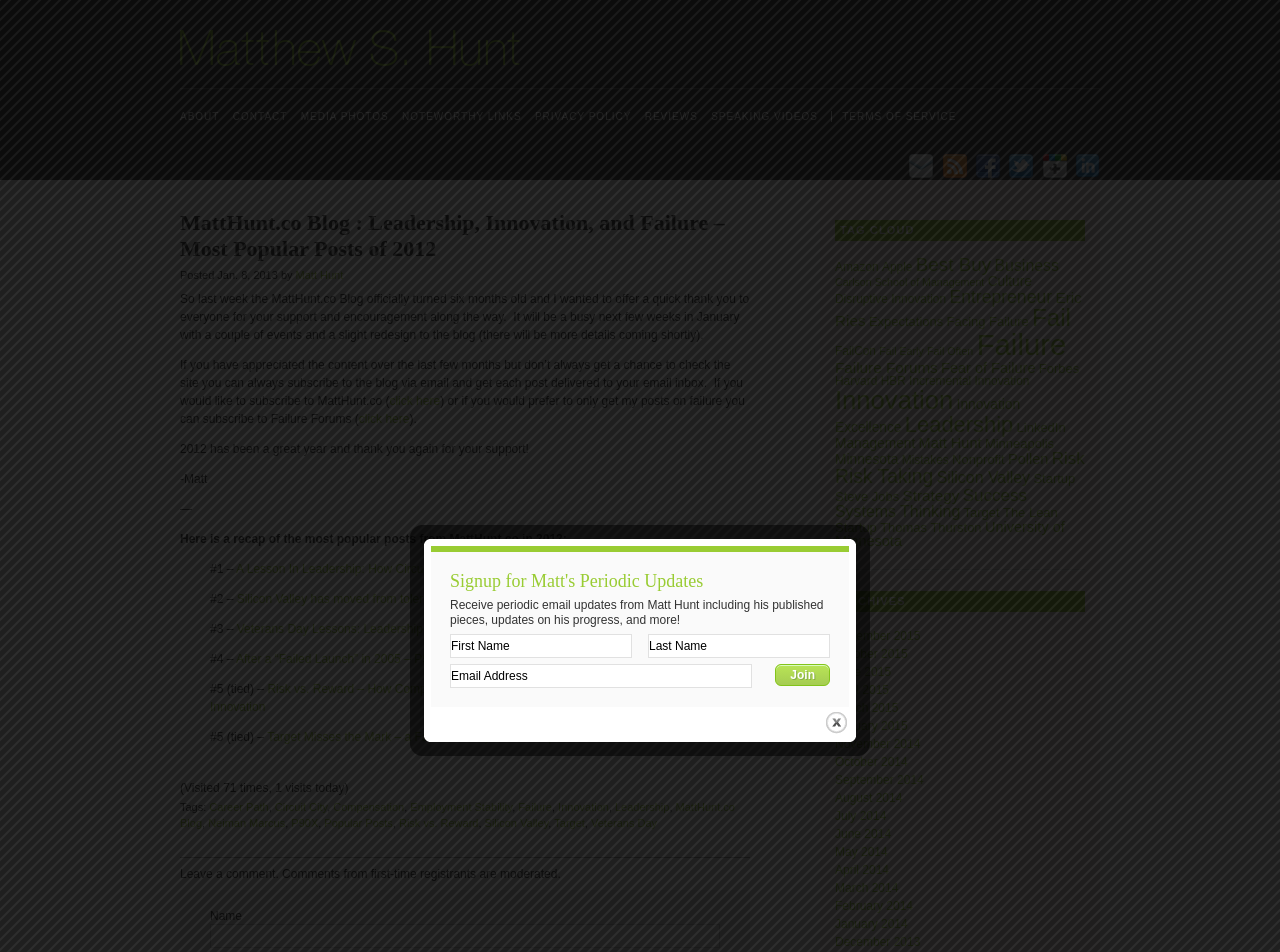Find the bounding box coordinates of the clickable area required to complete the following action: "Click on ABOUT".

[0.141, 0.117, 0.171, 0.128]